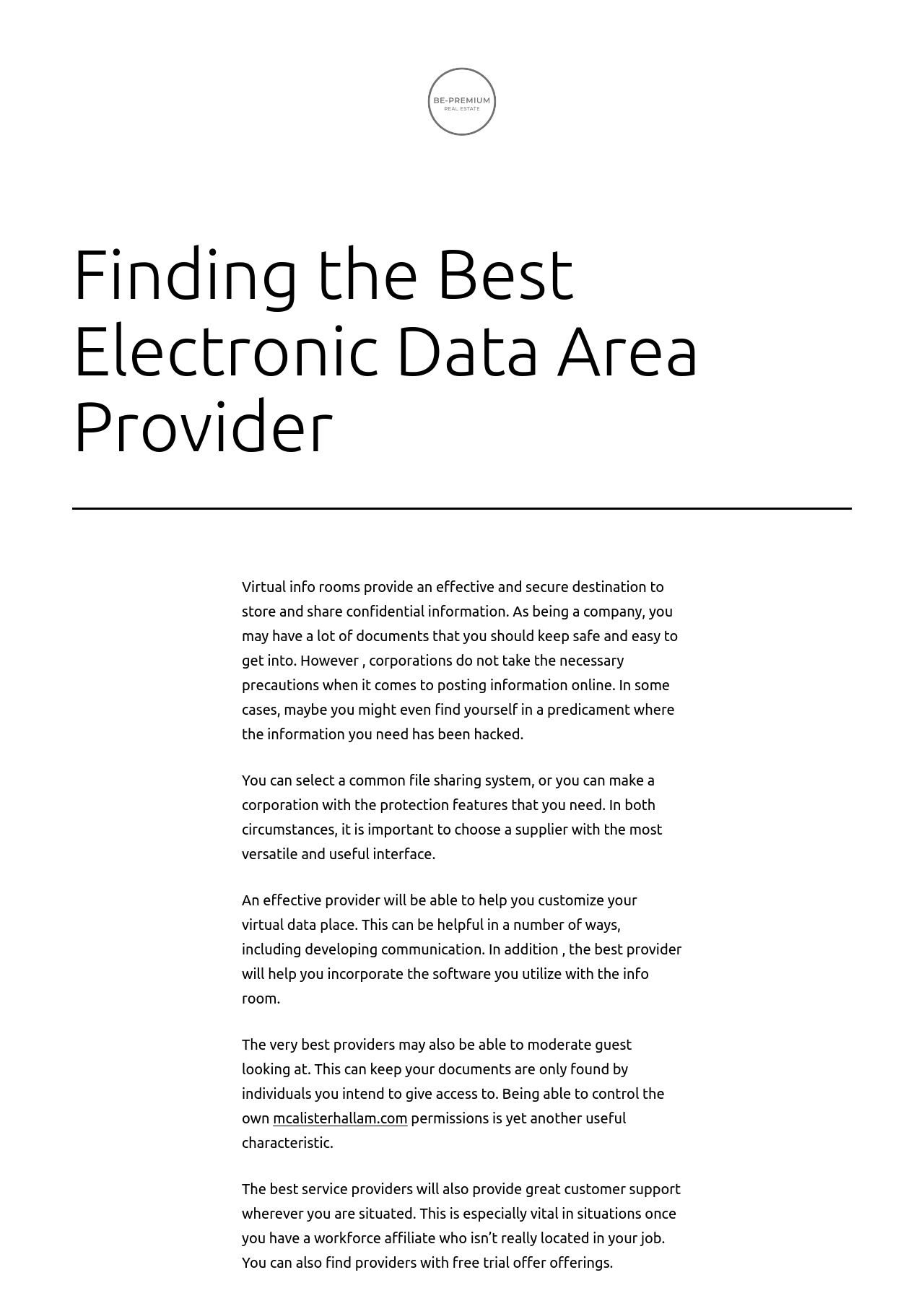Can you determine the main header of this webpage?

Finding the Best Electronic Data Area Provider